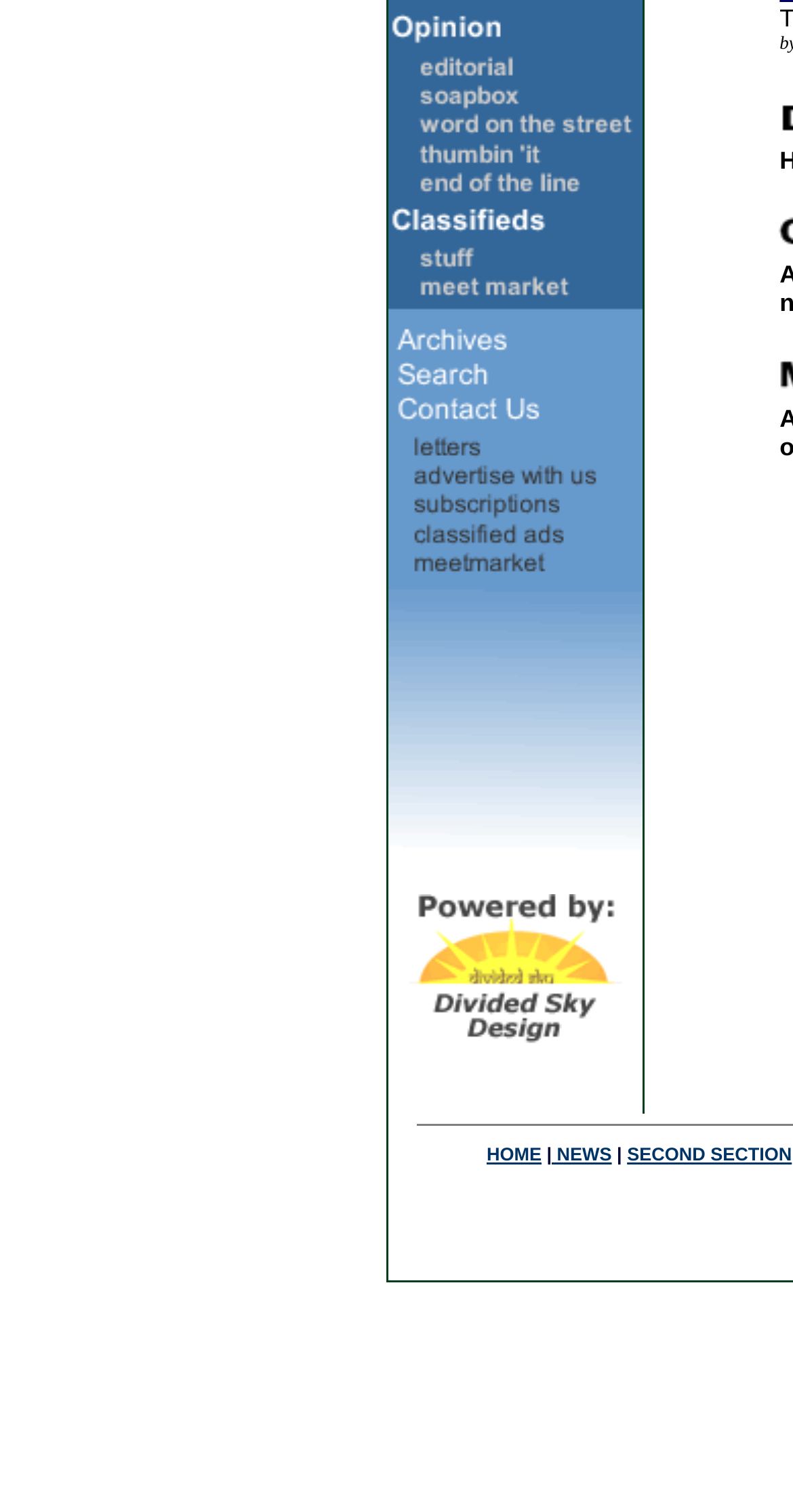Using the element description: "SECOND SECTION", determine the bounding box coordinates for the specified UI element. The coordinates should be four float numbers between 0 and 1, [left, top, right, bottom].

[0.791, 0.756, 0.998, 0.769]